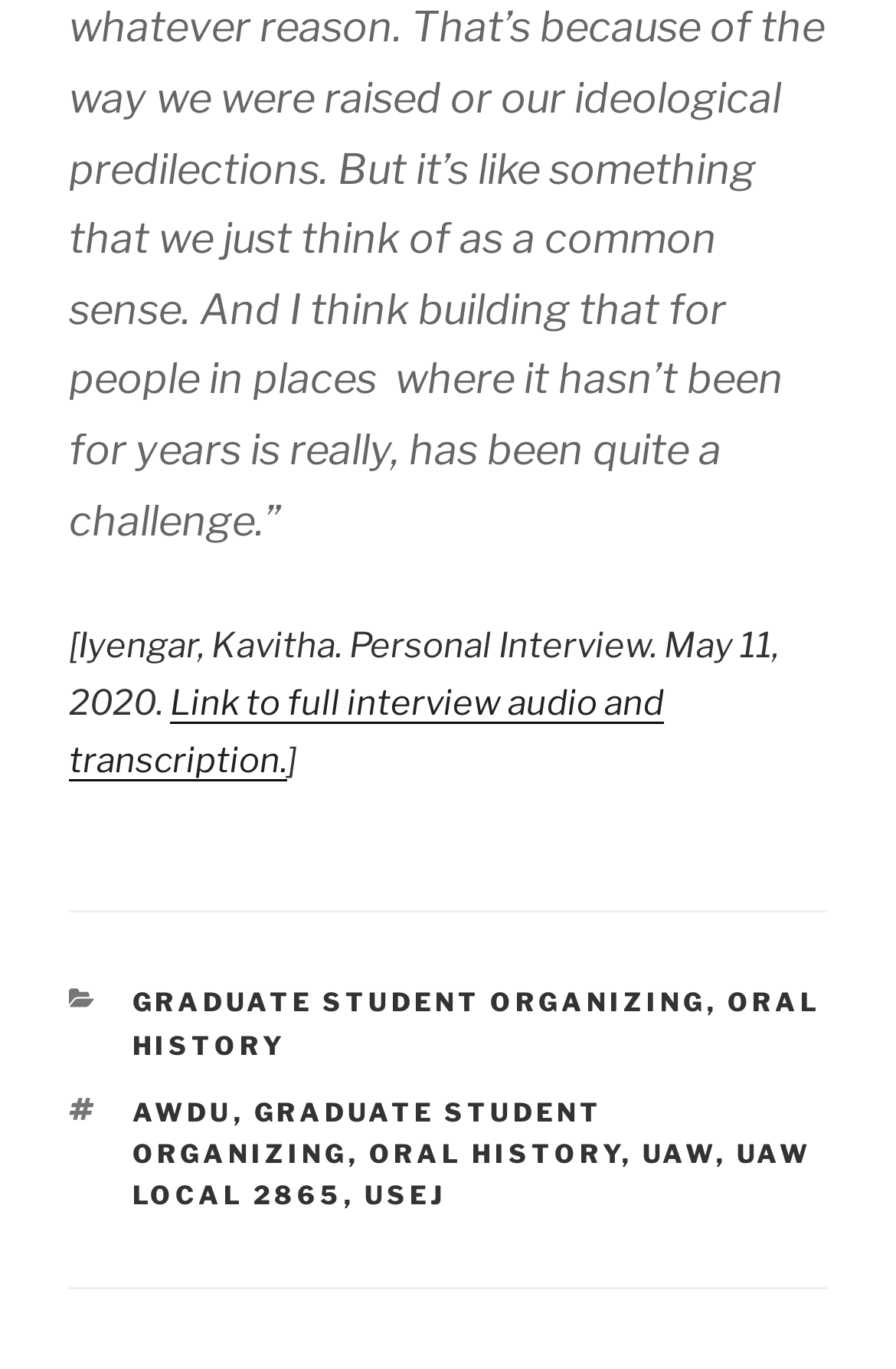Identify the bounding box coordinates for the element you need to click to achieve the following task: "Go to GRADUATE STUDENT ORGANIZING category". The coordinates must be four float values ranging from 0 to 1, formatted as [left, top, right, bottom].

[0.147, 0.721, 0.788, 0.744]